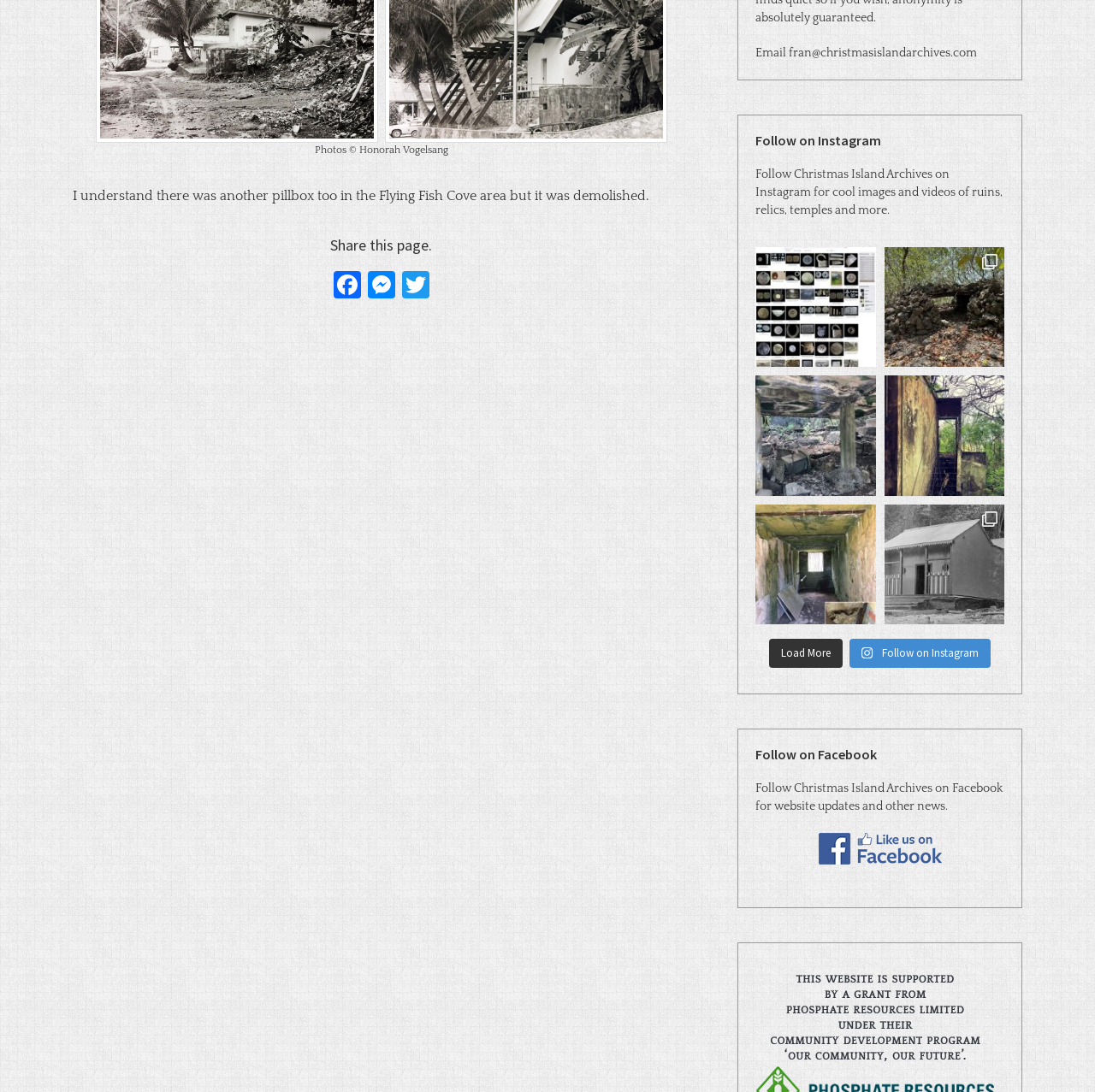What is the name of the virtual museum?
Using the image as a reference, answer the question in detail.

I found the answer by reading the text in the link element with the text 'Check out the new Christmas Island Virtual Museum...'. The text mentions the name of the virtual museum as 'Christmas Island Virtual Museum'.